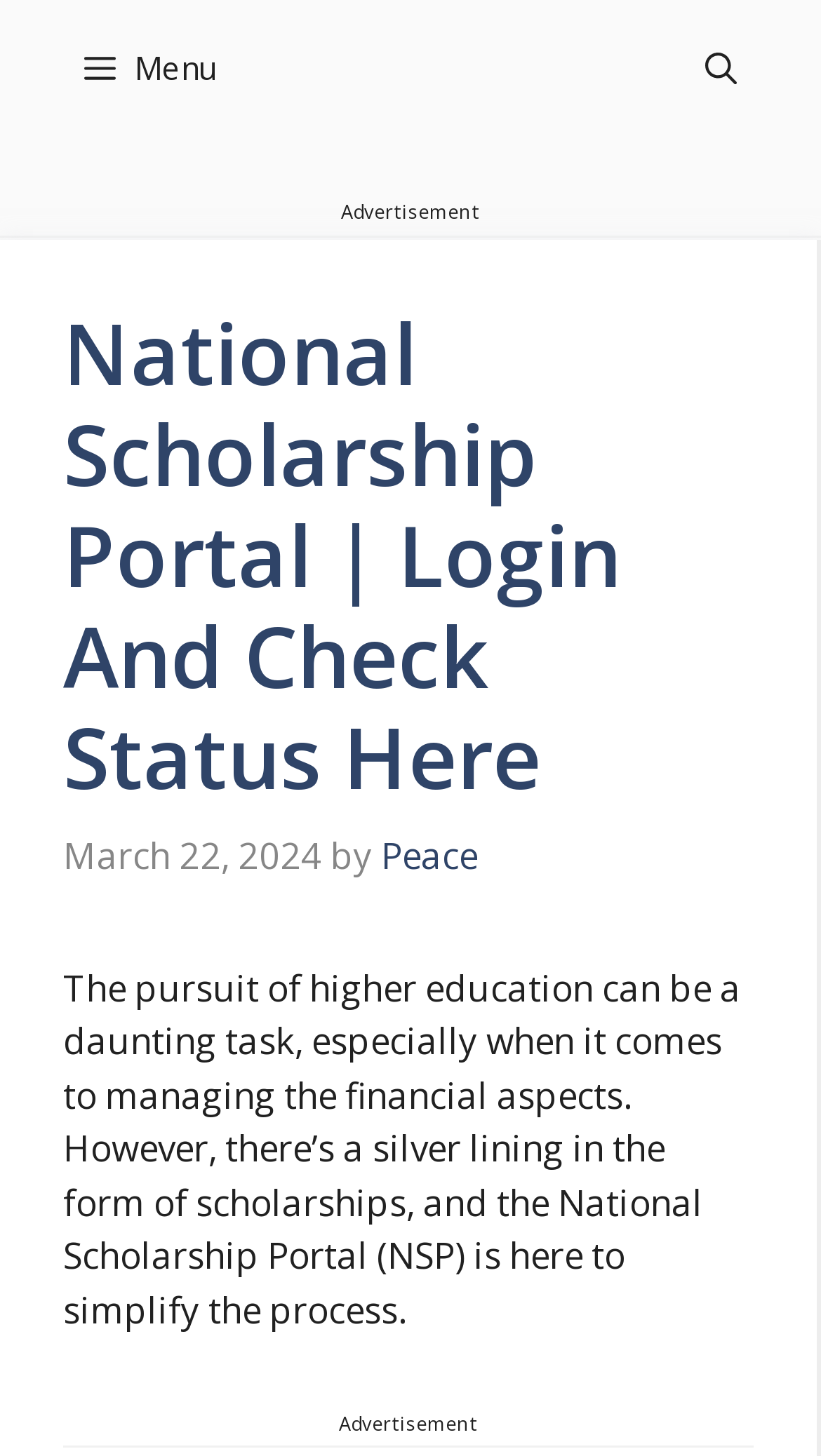Elaborate on the webpage's design and content in a detailed caption.

The webpage is about the National Scholarship Portal, with a focus on providing information and resources for students pursuing higher education. At the top of the page, there is a navigation menu labeled "Primary" that spans the entire width of the page. Within this menu, there are two buttons: "Menu" on the left side and "Open search" on the right side.

Below the navigation menu, there is an advertisement section that takes up about a quarter of the page's width. This section contains the text "Advertisement" and is positioned near the top-center of the page.

The main content of the page is headed by a large title that reads "National Scholarship Portal | Login And Check Status Here". This title is followed by a timestamp indicating the date "March 22, 2024", and a byline crediting the author as "Peace".

The main body of text on the page discusses the challenges of financing higher education and the benefits of scholarships, specifically highlighting the National Scholarship Portal as a resource to simplify the process. This text is positioned below the title and timestamp, and spans about three-quarters of the page's width.

At the bottom of the page, there is another advertisement section with the same label "Advertisement", which takes up about a quarter of the page's width.